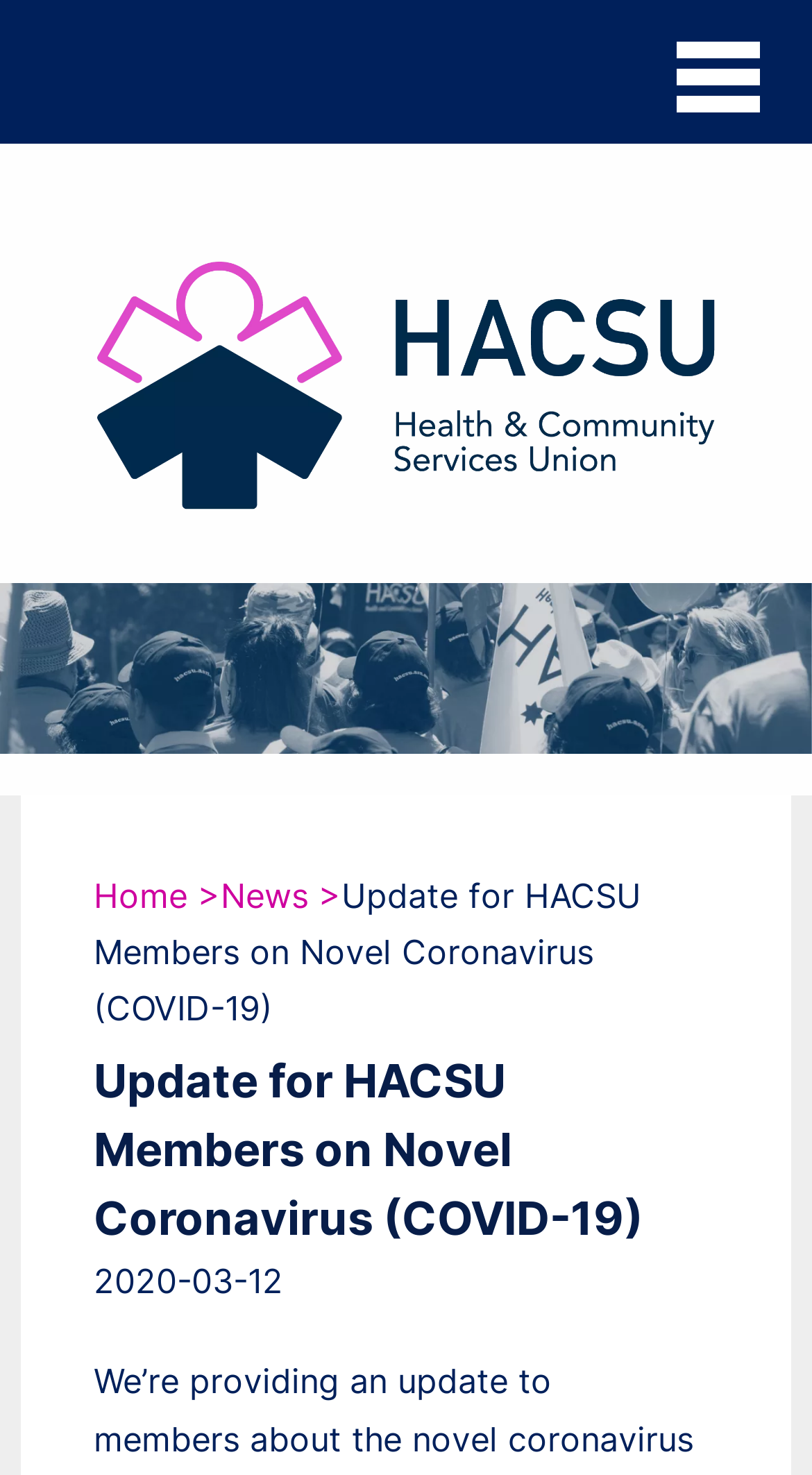Answer briefly with one word or phrase:
What are the benefits for members?

Member Benefits